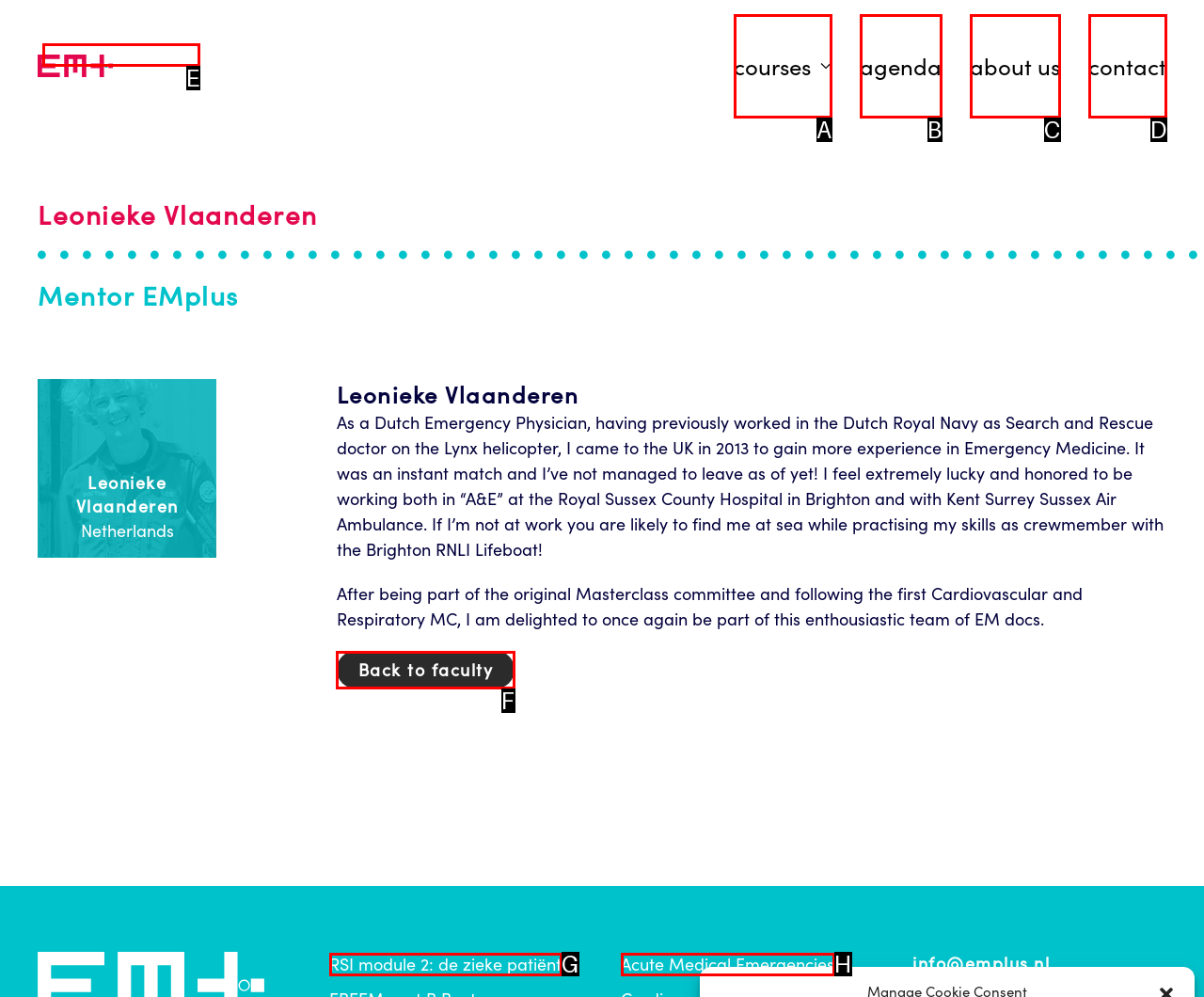Given the element description: About Us
Pick the letter of the correct option from the list.

C